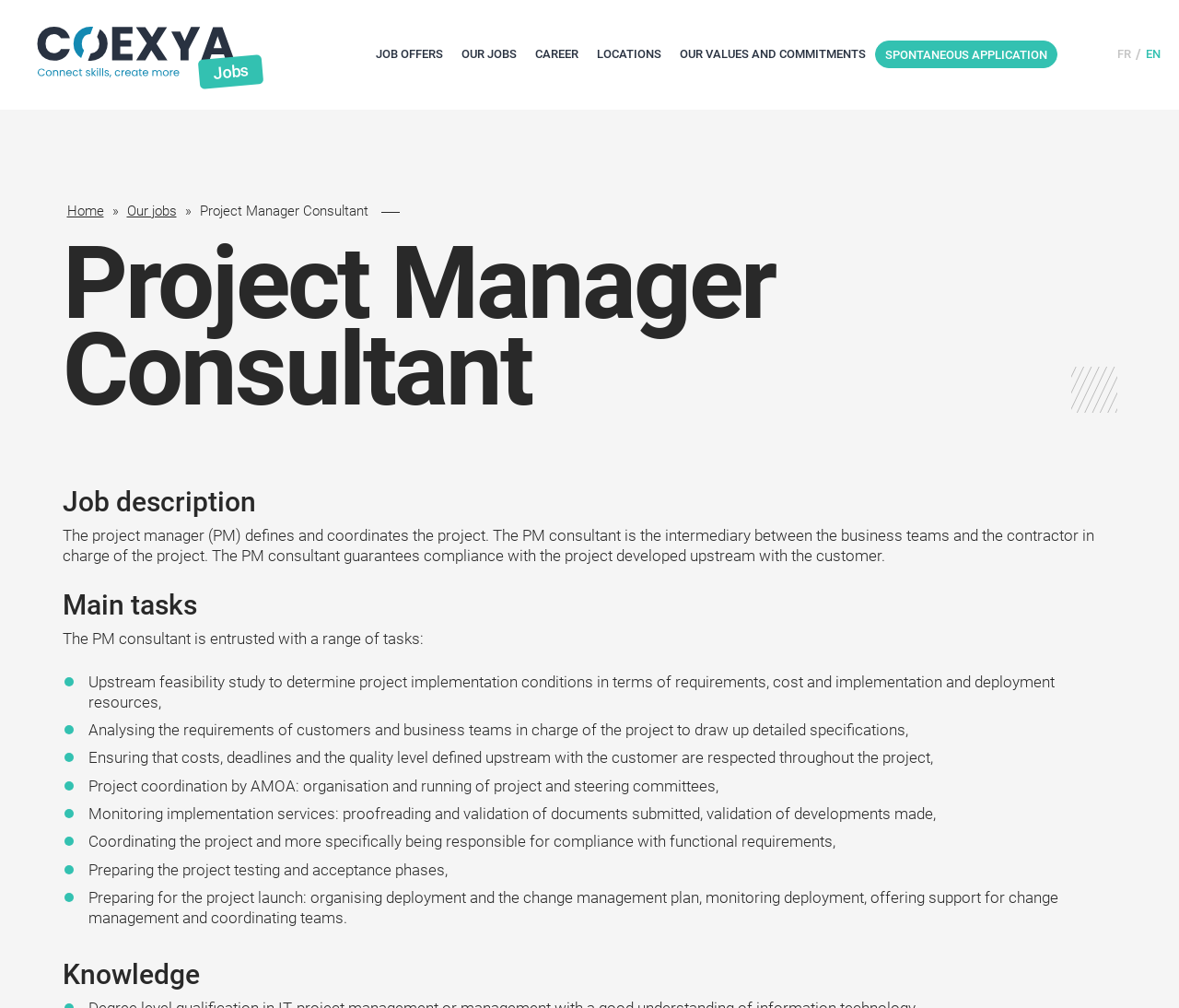What is the purpose of the project testing and acceptance phases?
Based on the image content, provide your answer in one word or a short phrase.

validation of documents